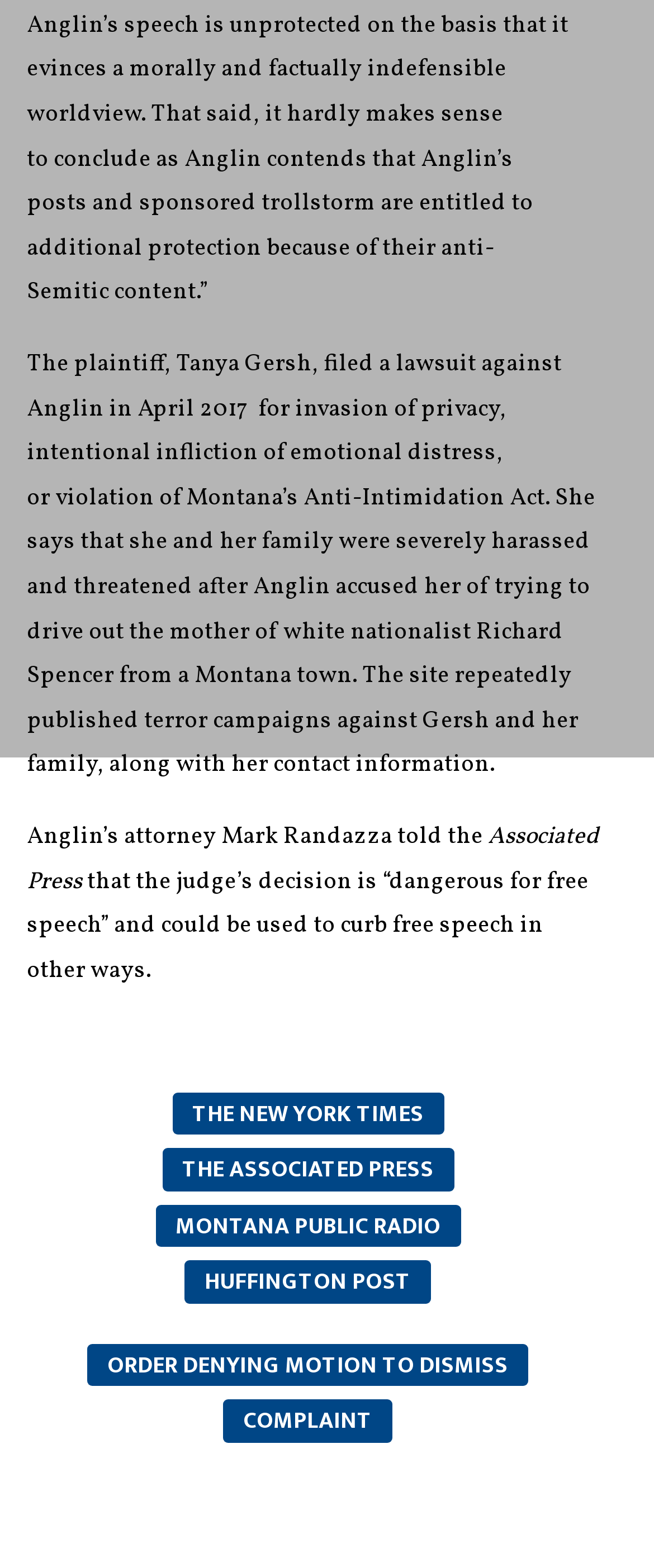Provide the bounding box coordinates for the UI element described in this sentence: "Complaint". The coordinates should be four float values between 0 and 1, i.e., [left, top, right, bottom].

[0.341, 0.464, 0.6, 0.492]